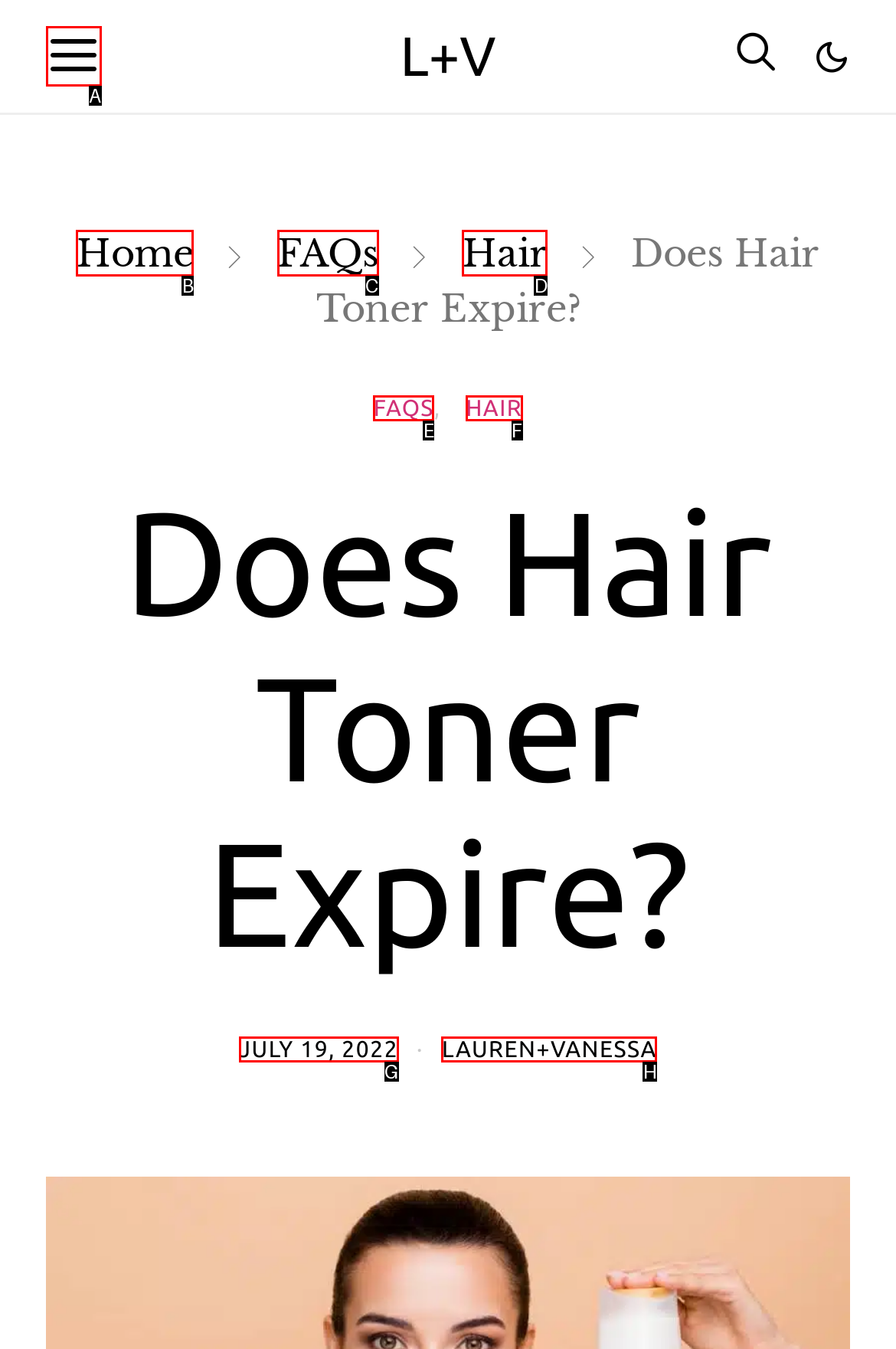Identify the HTML element that matches the description: Hair. Provide the letter of the correct option from the choices.

D